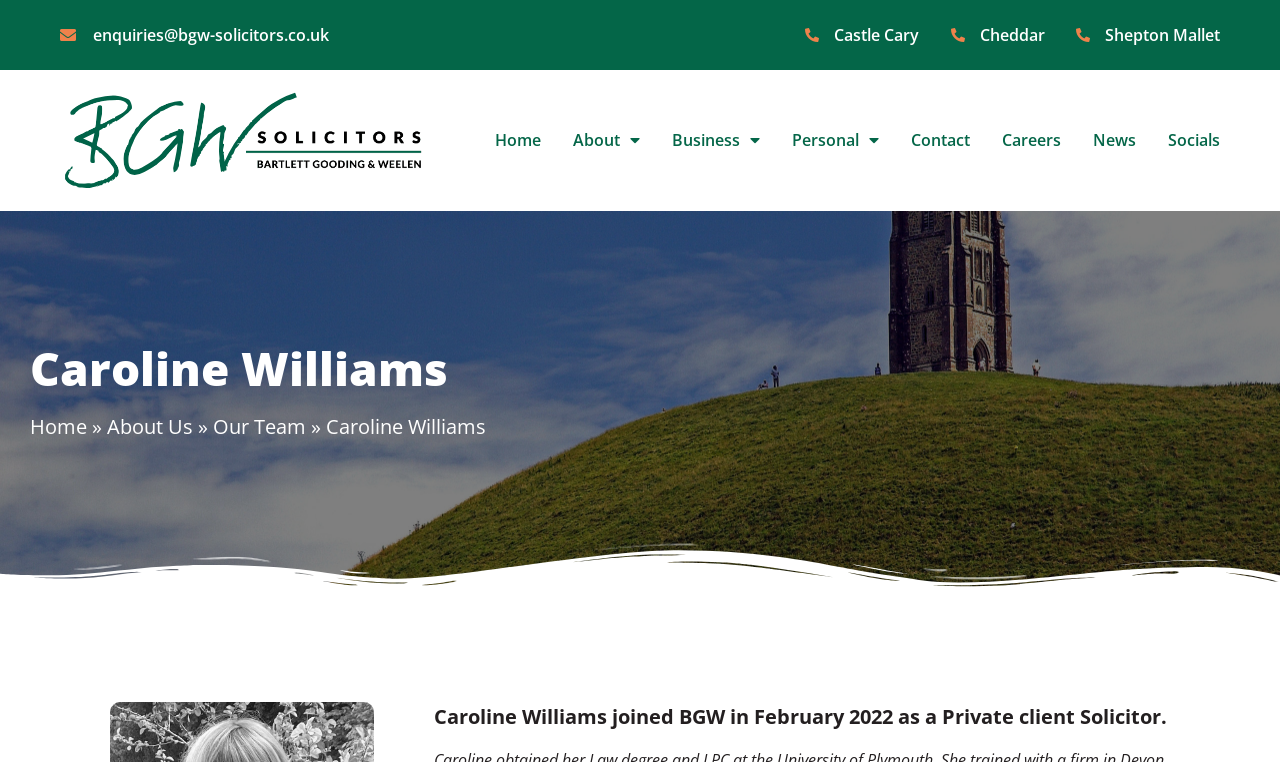Locate the coordinates of the bounding box for the clickable region that fulfills this instruction: "check the website birthed information".

None